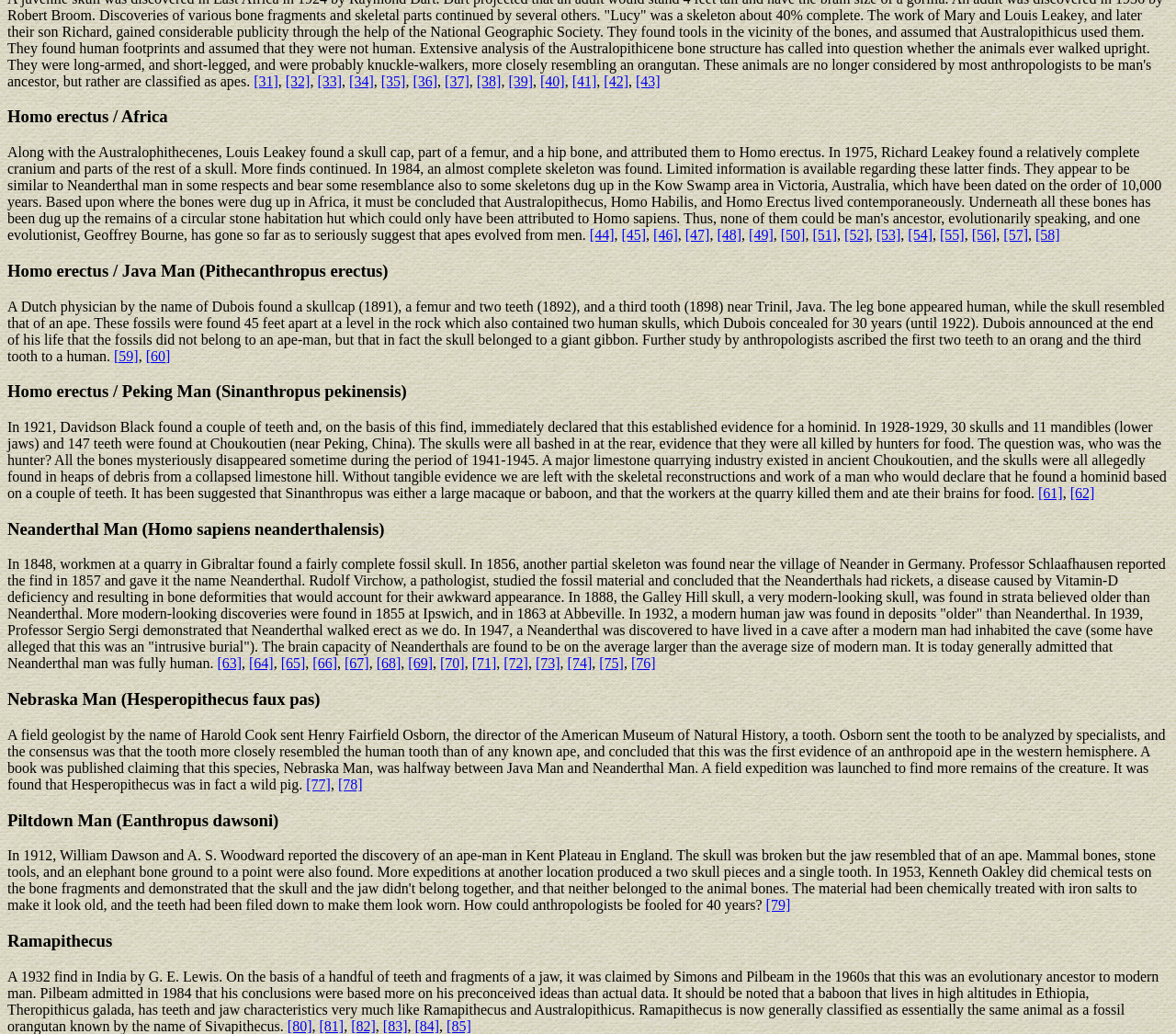Using the webpage screenshot, locate the HTML element that fits the following description and provide its bounding box: "[68]".

[0.32, 0.634, 0.341, 0.649]